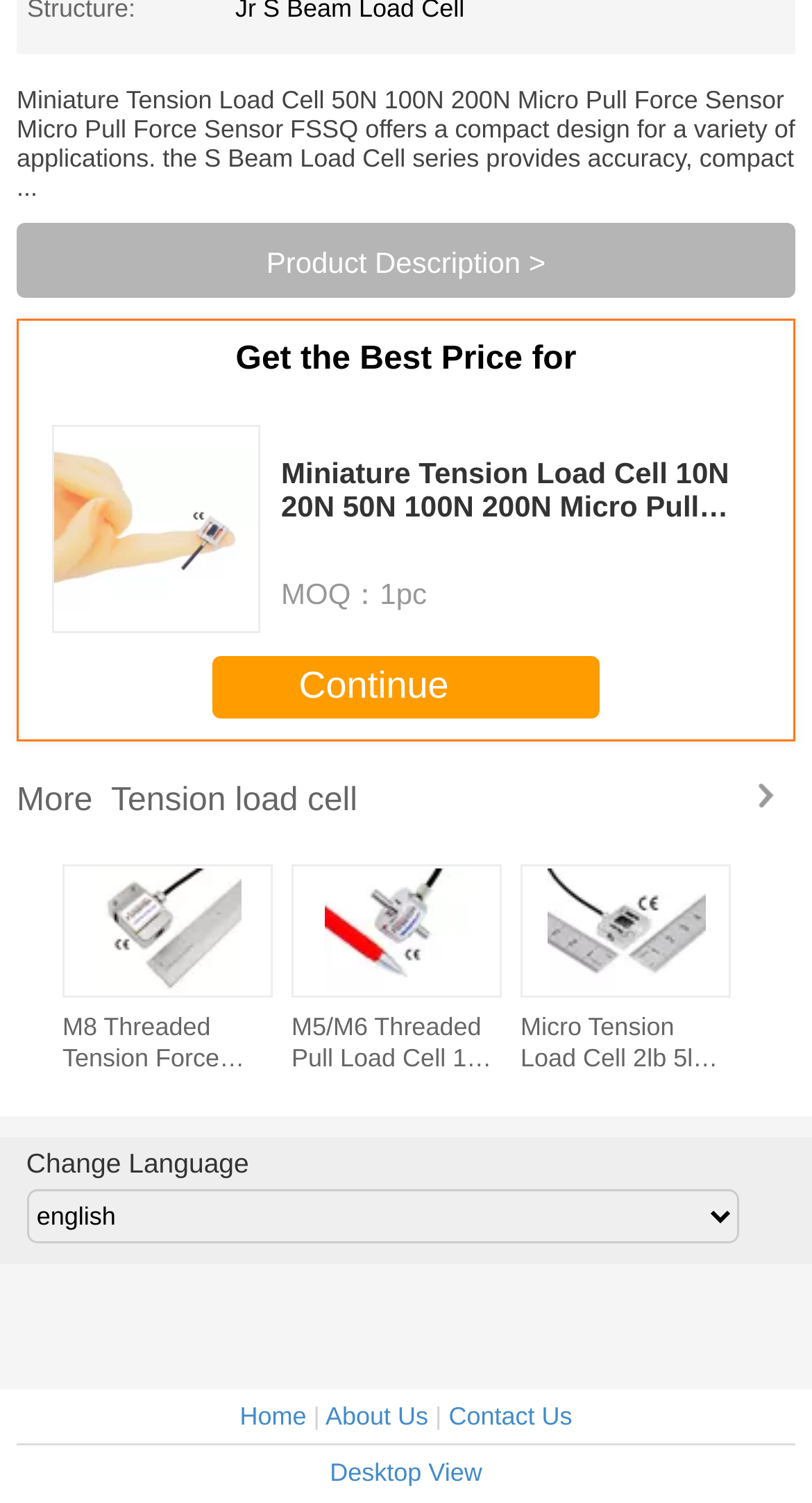Identify the bounding box of the HTML element described as: "More Tension load cell".

[0.021, 0.5, 0.979, 0.553]